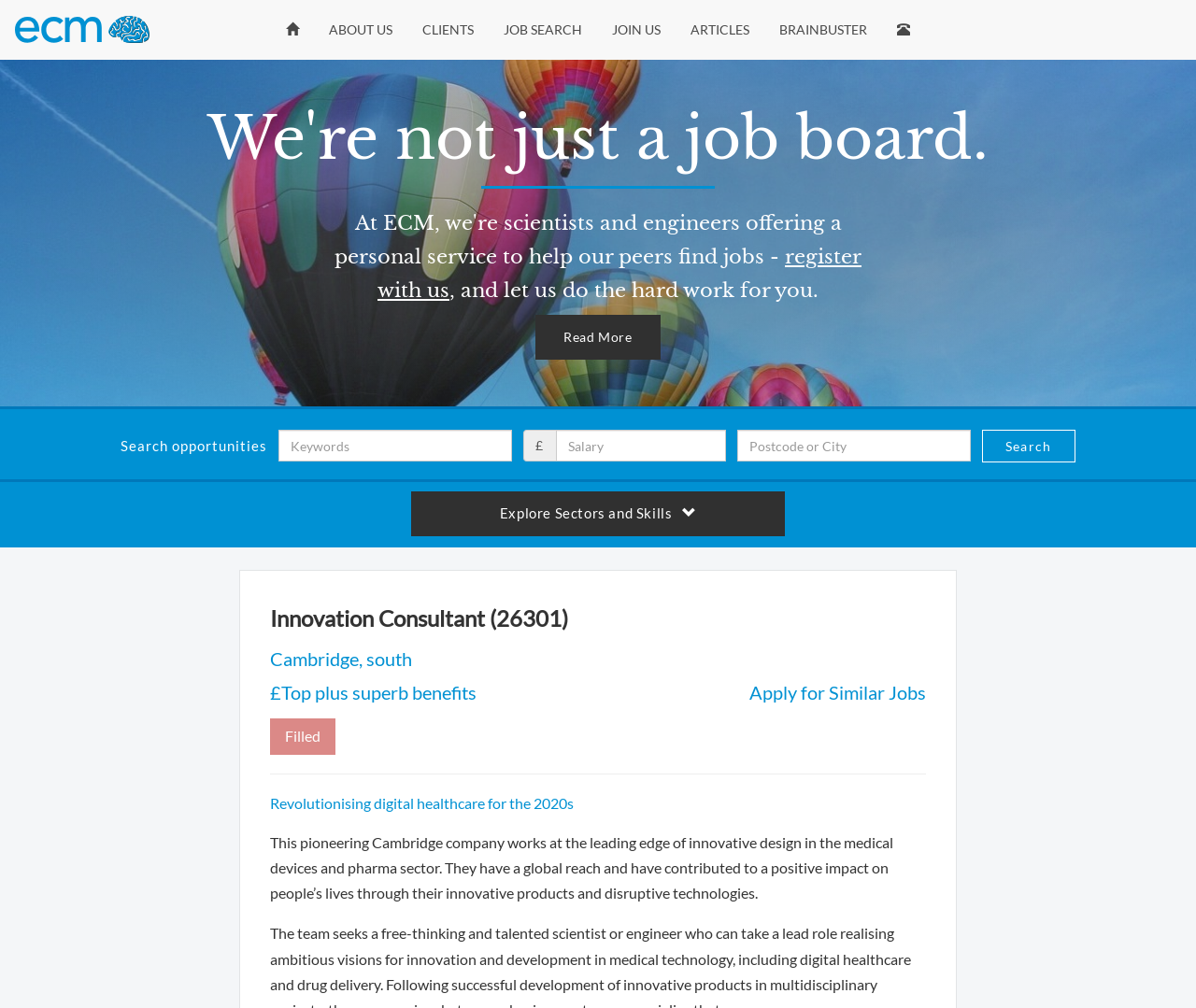Please specify the coordinates of the bounding box for the element that should be clicked to carry out this instruction: "Search for job opportunities". The coordinates must be four float numbers between 0 and 1, formatted as [left, top, right, bottom].

[0.821, 0.427, 0.899, 0.459]